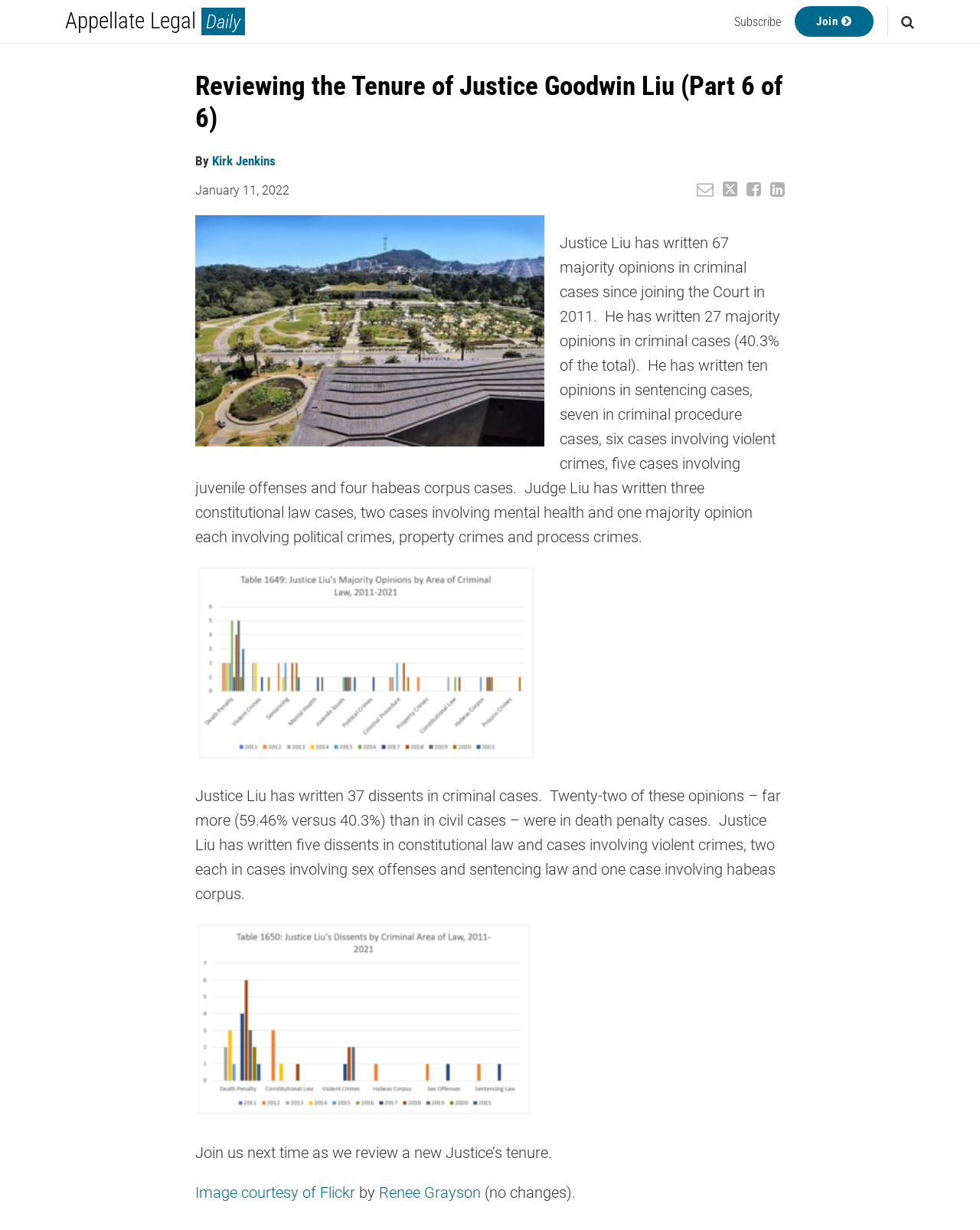Utilize the details in the image to thoroughly answer the following question: What is the date of the article?

The answer can be found in the timestamp of the article, which states 'January 11, 2022'.